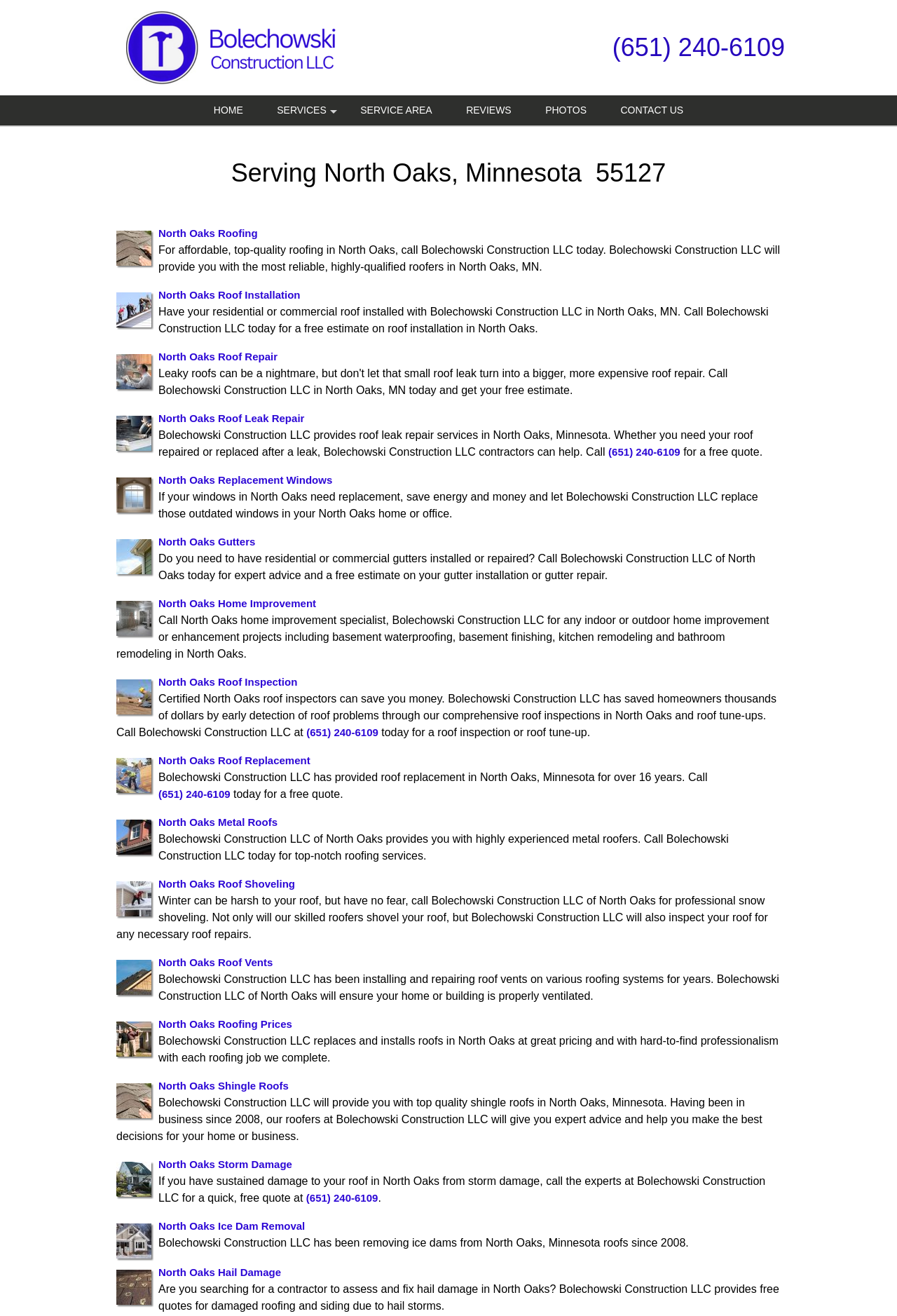What is the purpose of the 'North Oaks Roof Inspection' service?
Based on the visual details in the image, please answer the question thoroughly.

I inferred this by reading the text associated with the 'North Oaks Roof Inspection' link, which mentions that certified roof inspectors can save homeowners thousands of dollars by early detection of roof problems through comprehensive roof inspections.